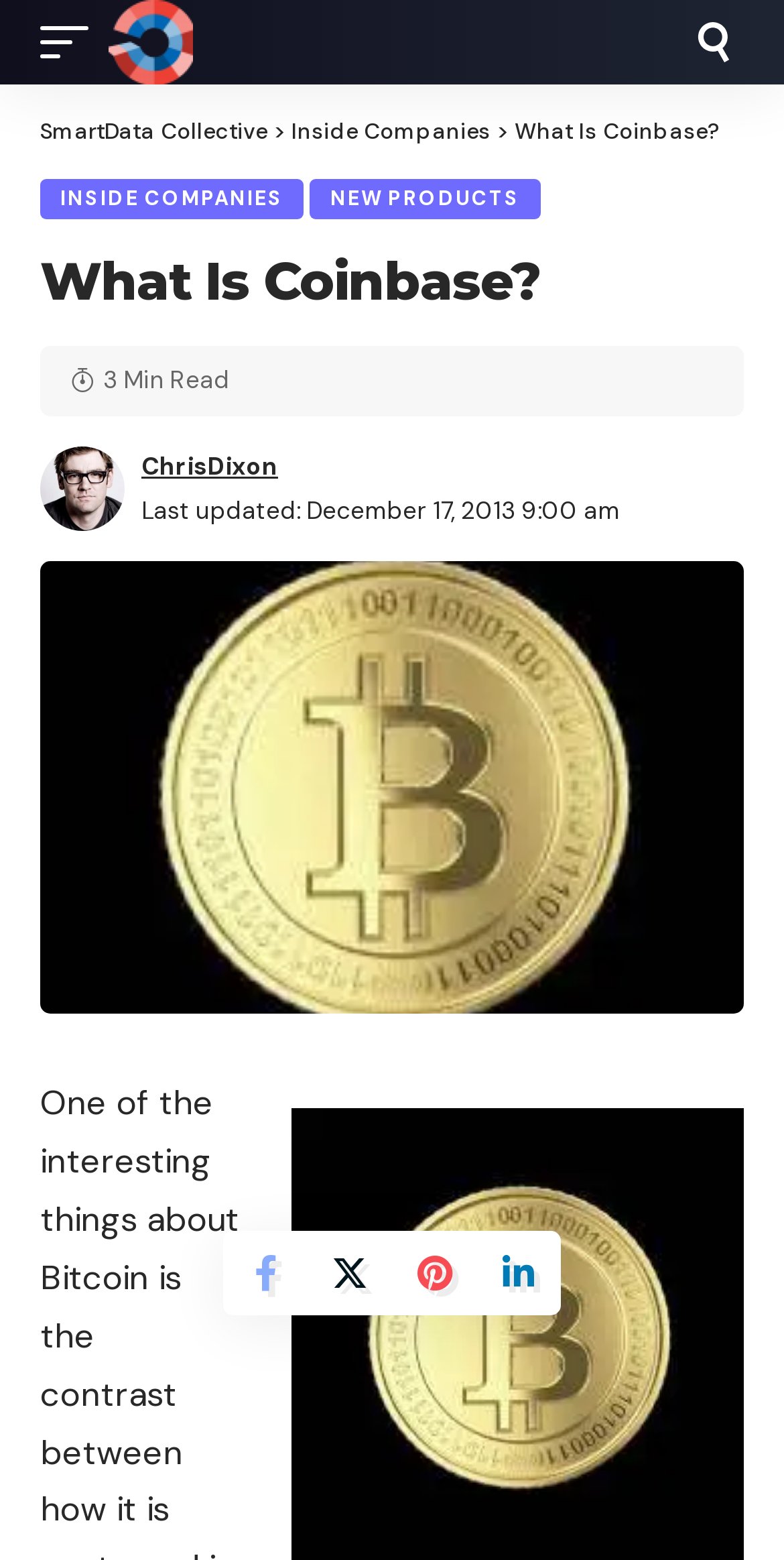Who wrote the article?
Answer the question with a single word or phrase, referring to the image.

ChrisDixon